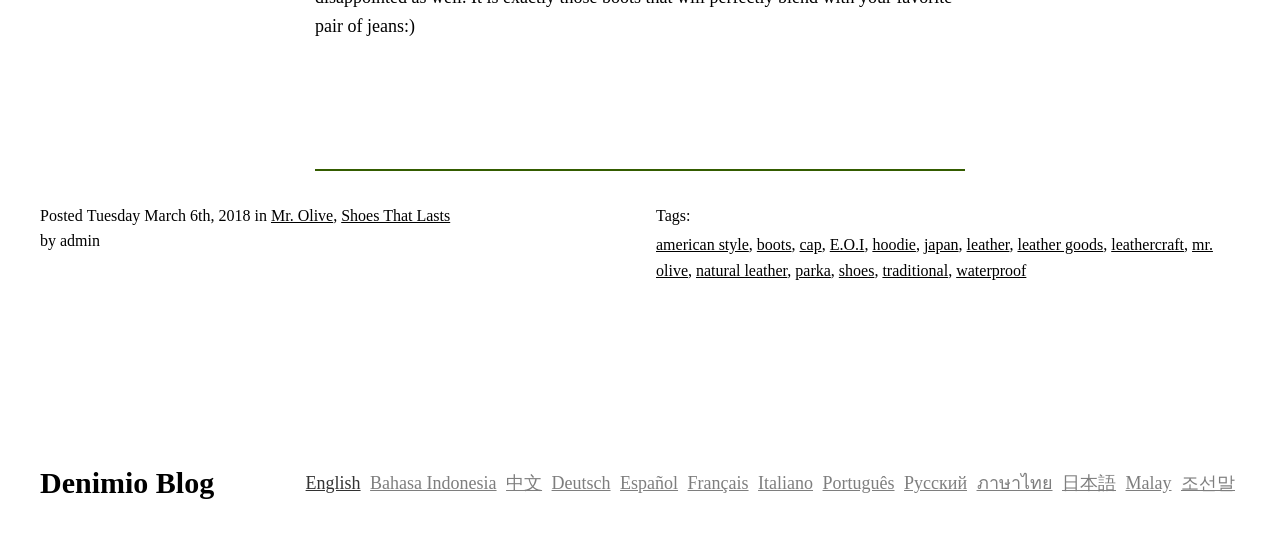What are the tags associated with the article?
Based on the image, answer the question in a detailed manner.

I found the tags associated with the article by looking at the link elements with IDs 491, 494, 497, etc. which are children of the element with ID 490.